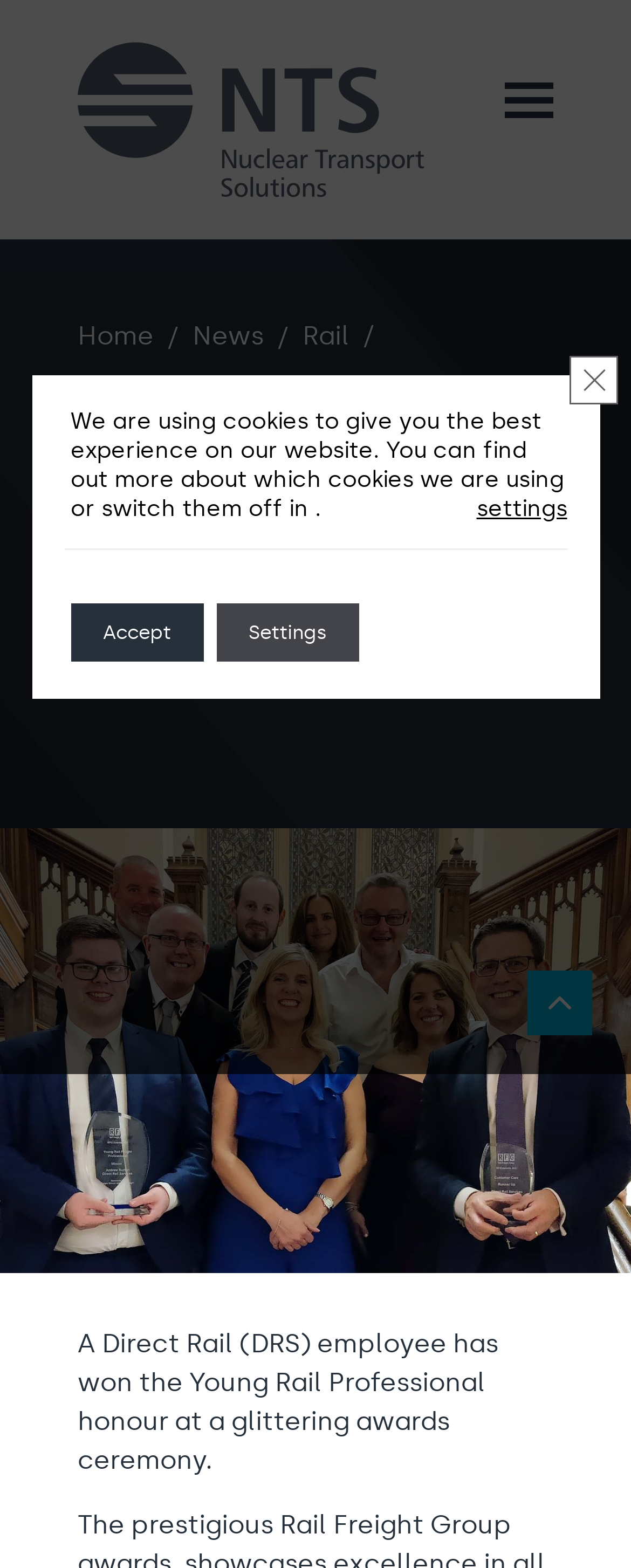Generate a thorough description of the webpage.

The webpage is about a news article announcing that a DRS employee, Andrew Burton, has won the Young Rail Professional of the Year award at the Rail Freight Group awards. 

At the top left of the page, there is a link to the "Nuclear Transport Solutions Home" page. Next to it, on the right, is a button to toggle navigation, which expands to reveal a menu with links to "Home", "News", and "Rail" pages. 

Below the navigation menu, there is a heading that reads "DRS employee wins Young Railperson of the Year". 

On the left side of the page, there is a large figure or image that takes up most of the vertical space. 

To the right of the figure, there is a block of text that summarizes the news article, stating that a Direct Rail (DRS) employee has won the Young Rail Professional honour at an awards ceremony. 

At the bottom right of the page, there is a link to "Back to top". 

At the very bottom of the page, there is a GDPR Cookie Banner that spans the entire width of the page. The banner contains a message about the use of cookies on the website, with buttons to "Close", "Accept", and "Settings" the cookie preferences.